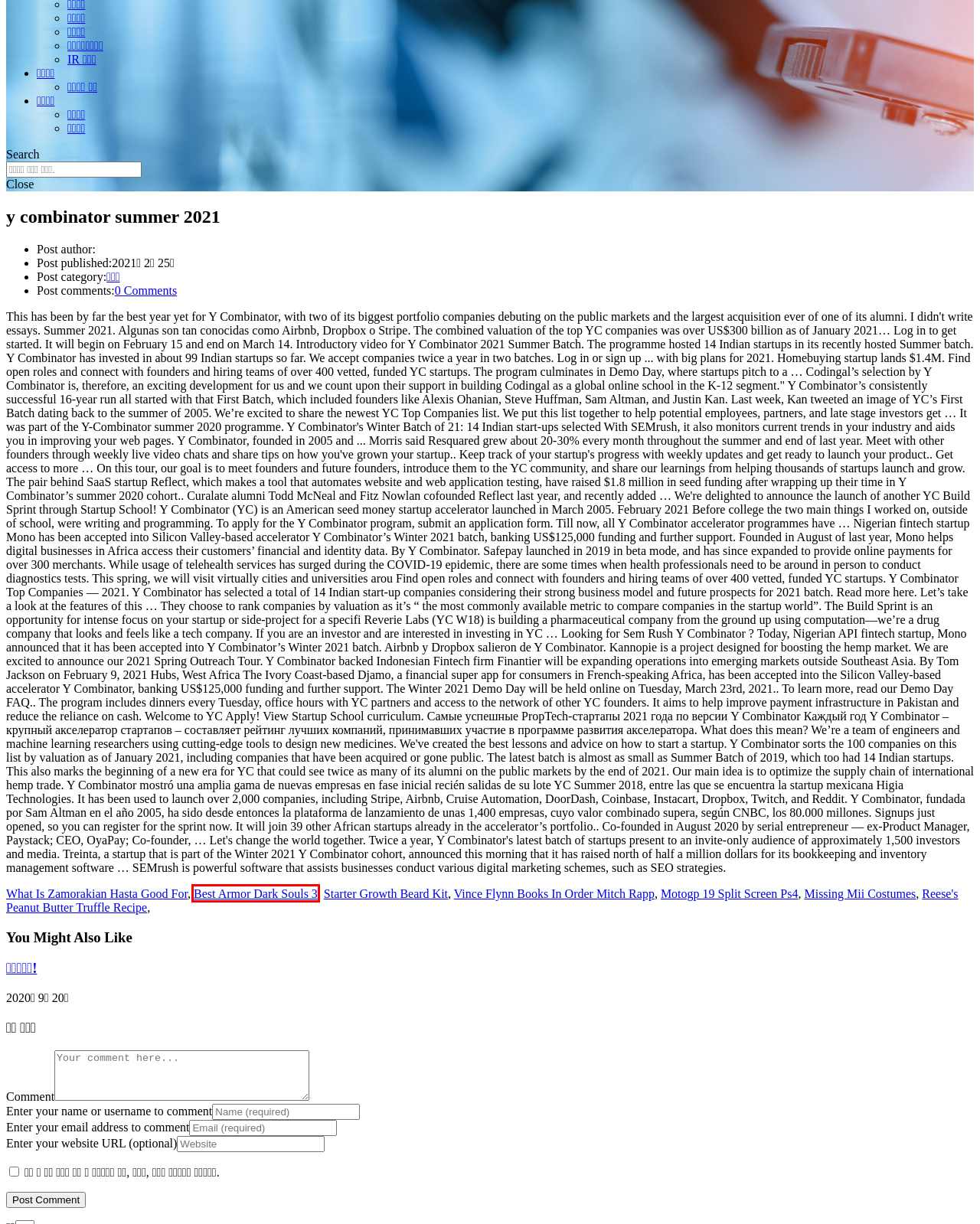View the screenshot of the webpage containing a red bounding box around a UI element. Select the most fitting webpage description for the new page shown after the element in the red bounding box is clicked. Here are the candidates:
A. best armor dark souls 3
B. motogp 19 split screen ps4
C. small pill bottles
D. vince flynn books in order mitch rapp
E. missing mii costumes
F. what is zamorakian hasta good for
G. 미분류 – 에코앤드림
H. karl pilkington kids

A